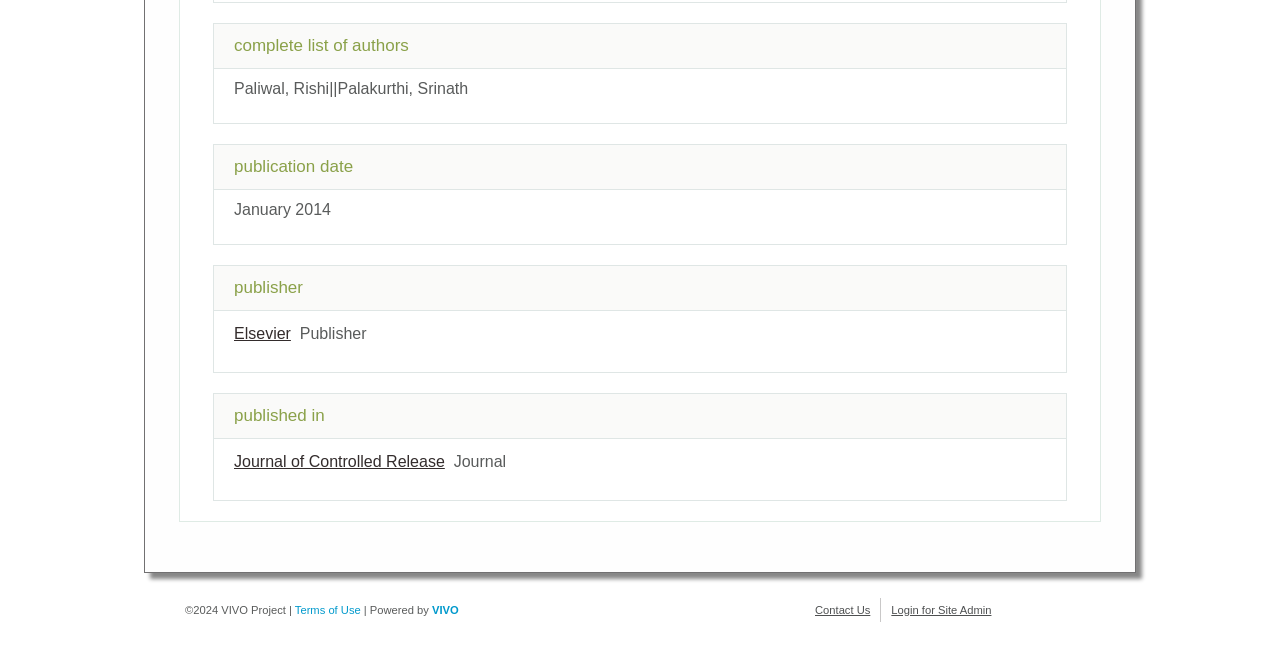Given the description: "Terms of Use", determine the bounding box coordinates of the UI element. The coordinates should be formatted as four float numbers between 0 and 1, [left, top, right, bottom].

[0.23, 0.913, 0.282, 0.931]